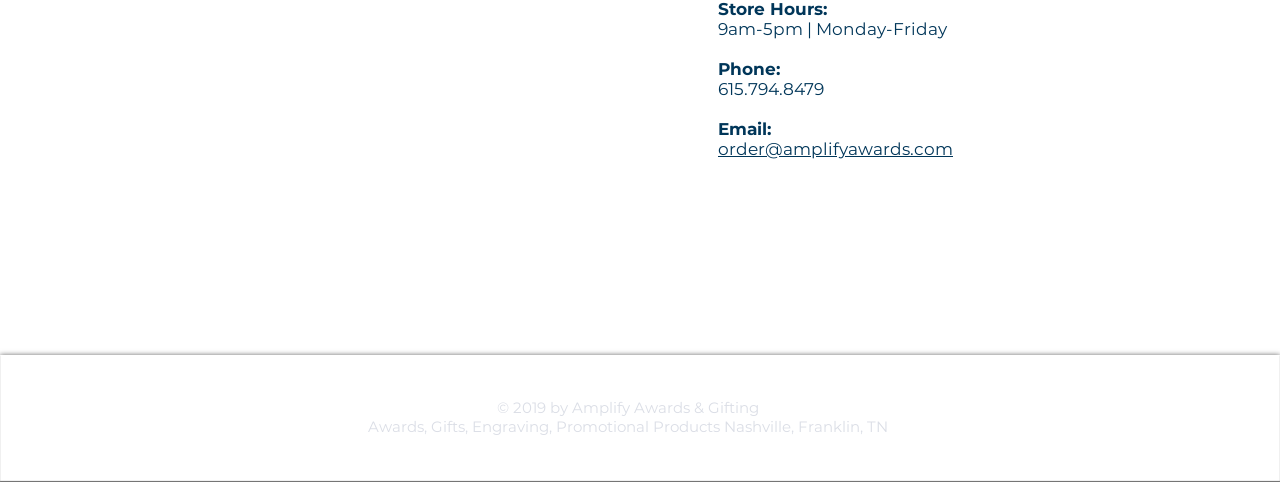Respond to the question with just a single word or phrase: 
What is the email address?

order@amplifyawards.com